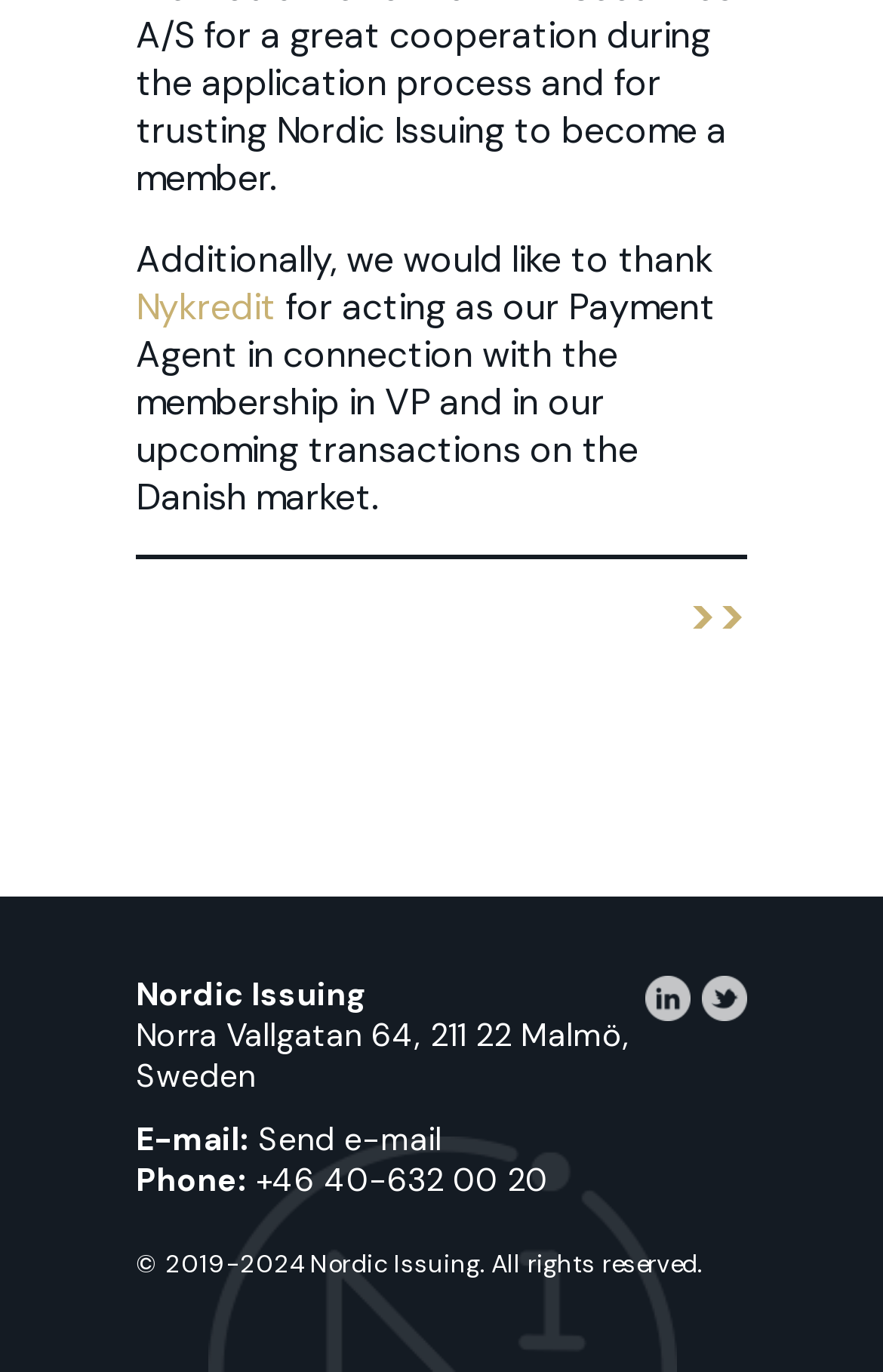Using the webpage screenshot and the element description Send e-mail, determine the bounding box coordinates. Specify the coordinates in the format (top-left x, top-left y, bottom-right x, bottom-right y) with values ranging from 0 to 1.

[0.292, 0.815, 0.5, 0.845]